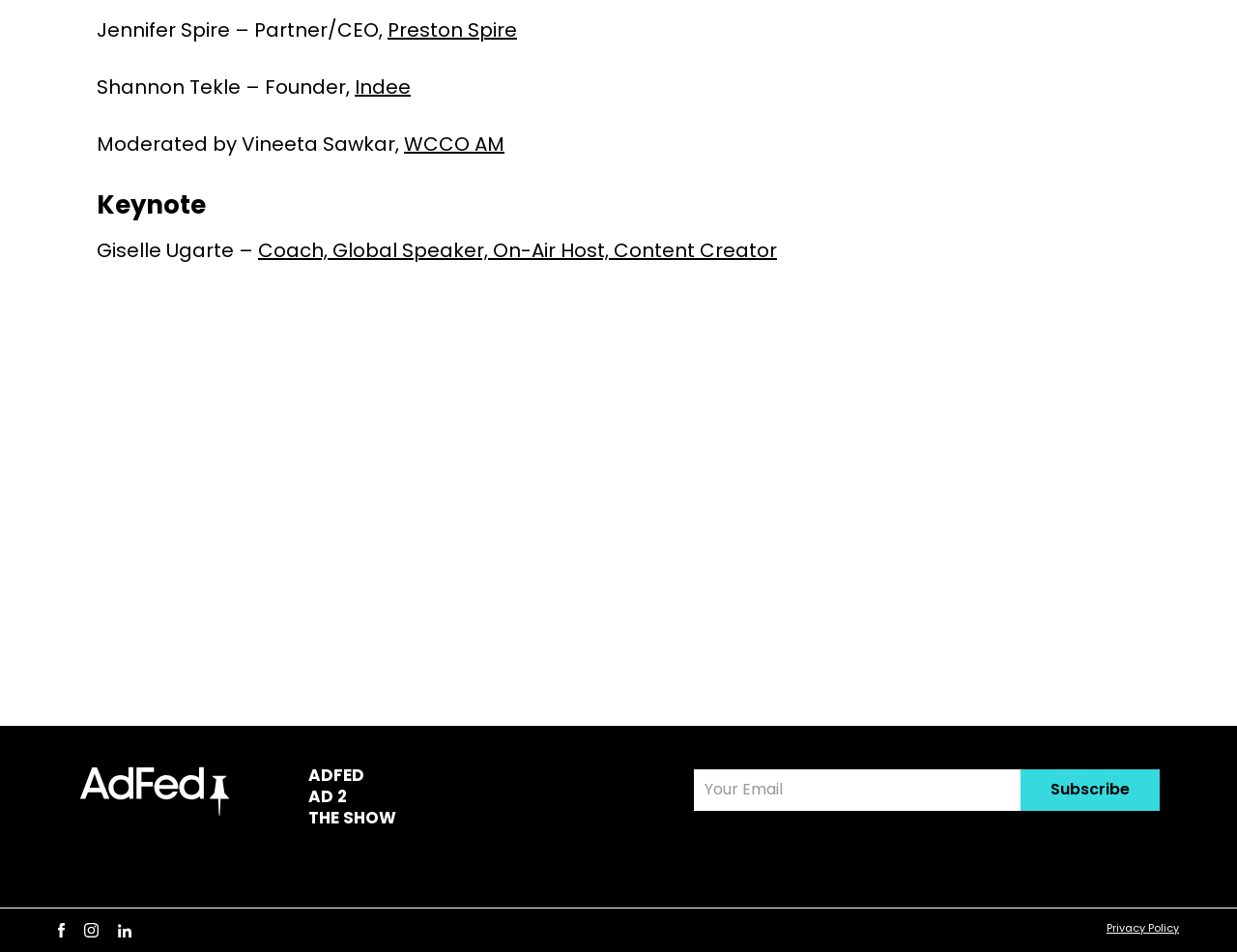Please determine the bounding box coordinates of the element's region to click in order to carry out the following instruction: "Subscribe to the newsletter". The coordinates should be four float numbers between 0 and 1, i.e., [left, top, right, bottom].

[0.825, 0.808, 0.938, 0.851]